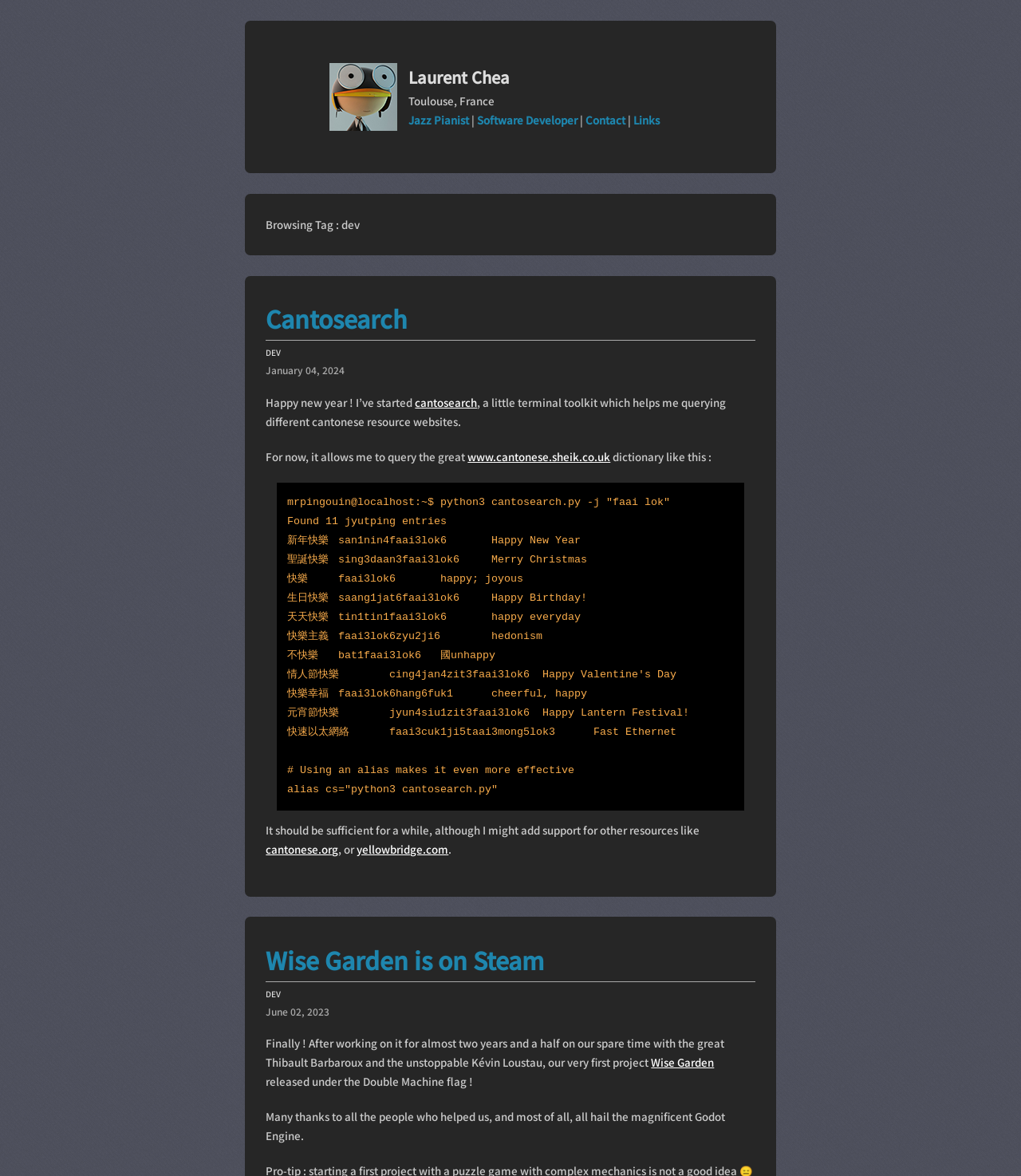What is the name of the terminal toolkit mentioned in the webpage?
Answer the question with a detailed explanation, including all necessary information.

The webpage mentions a terminal toolkit called cantosearch, which is described as a tool that helps the author query different Cantonese resource websites.